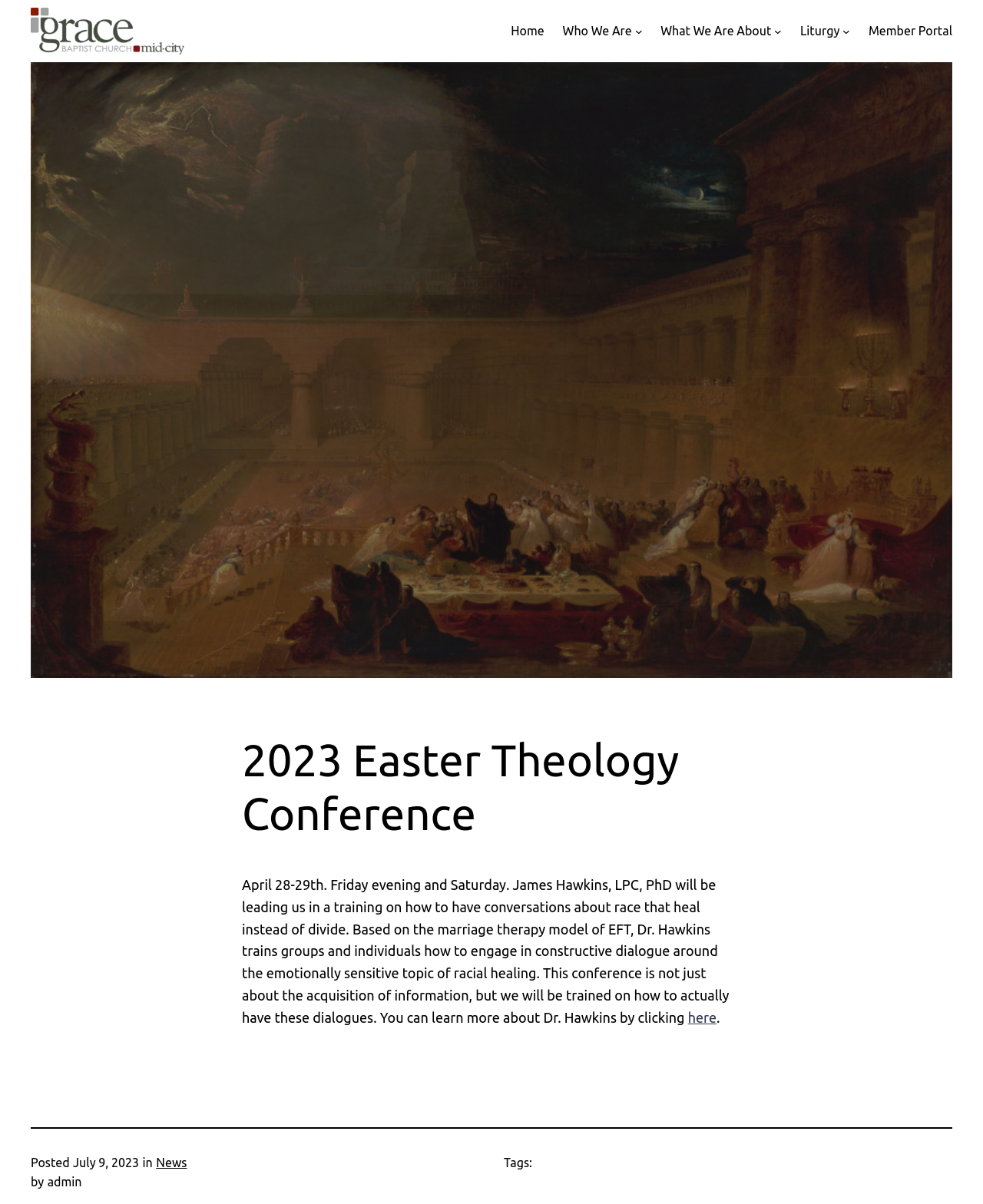Please find the bounding box for the UI element described by: "Member Portal".

[0.884, 0.018, 0.969, 0.034]